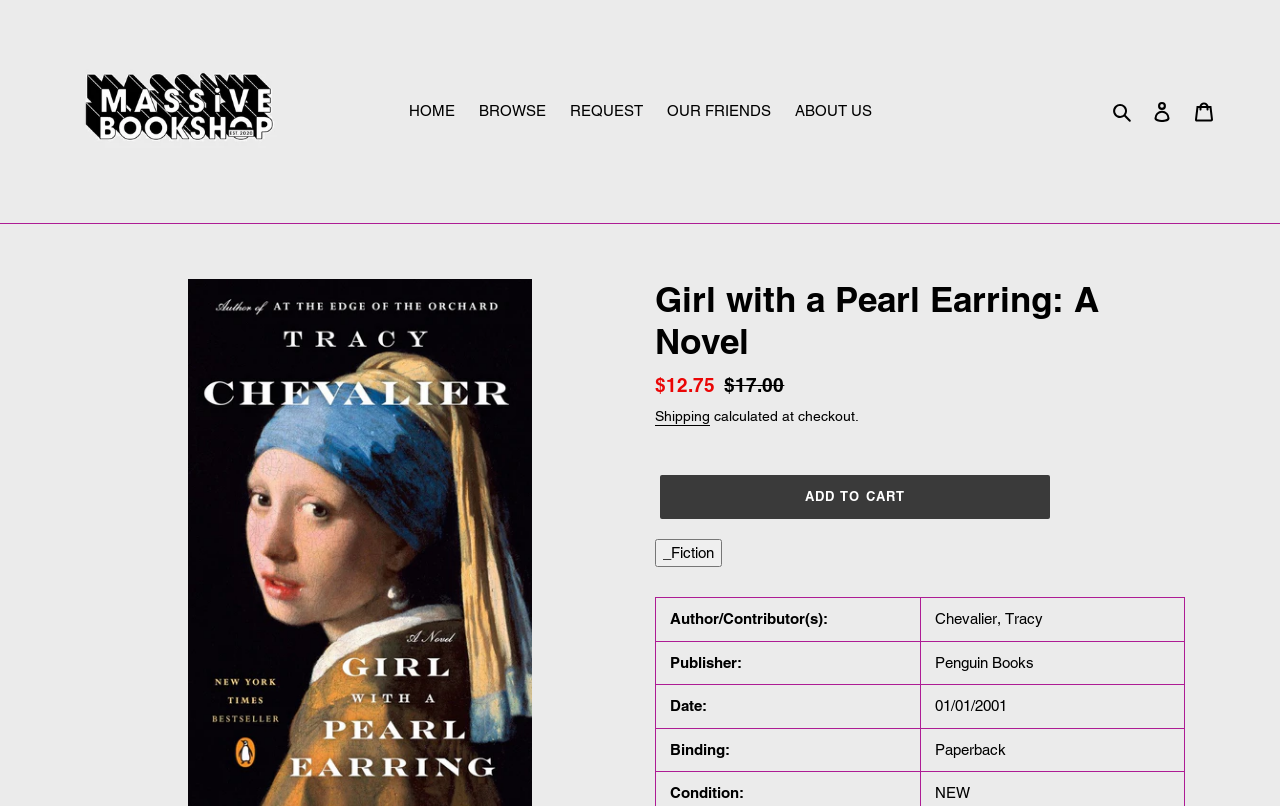Identify the bounding box coordinates of the section that should be clicked to achieve the task described: "Log in to your account".

[0.891, 0.112, 0.924, 0.165]